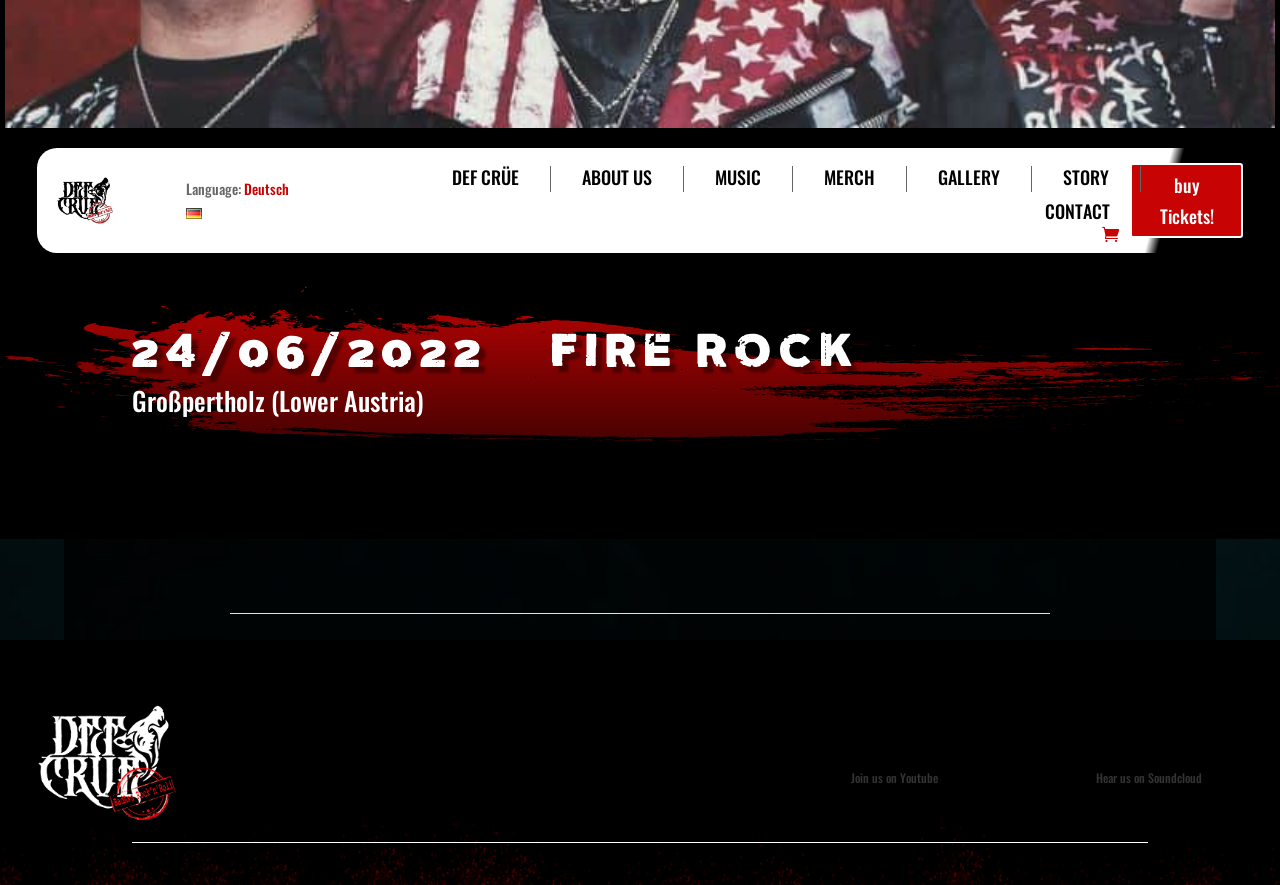Identify the bounding box coordinates for the UI element described by the following text: "About Us". Provide the coordinates as four float numbers between 0 and 1, in the format [left, top, right, bottom].

[0.439, 0.188, 0.525, 0.217]